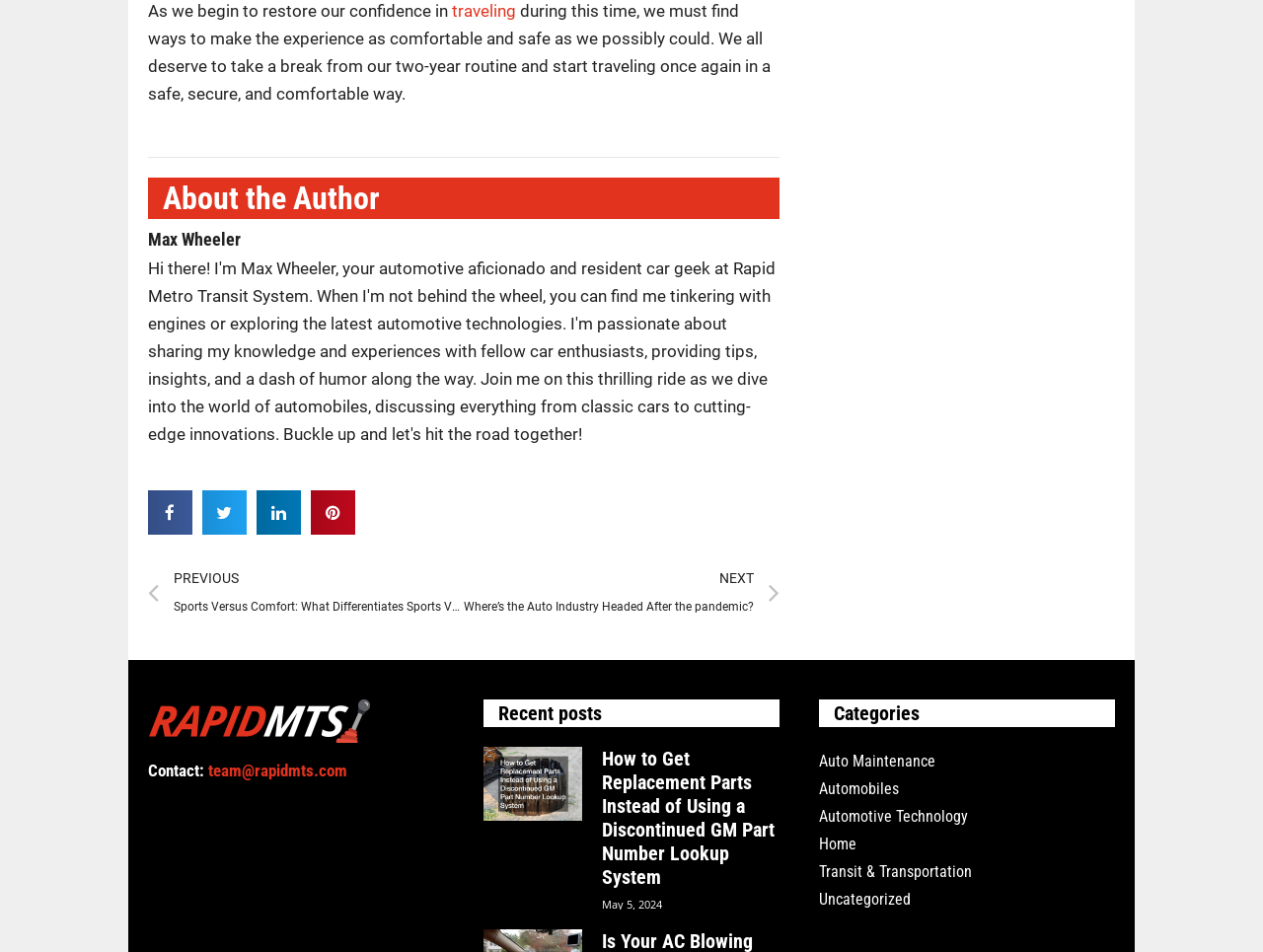Provide a short, one-word or phrase answer to the question below:
How many recent posts are listed?

1